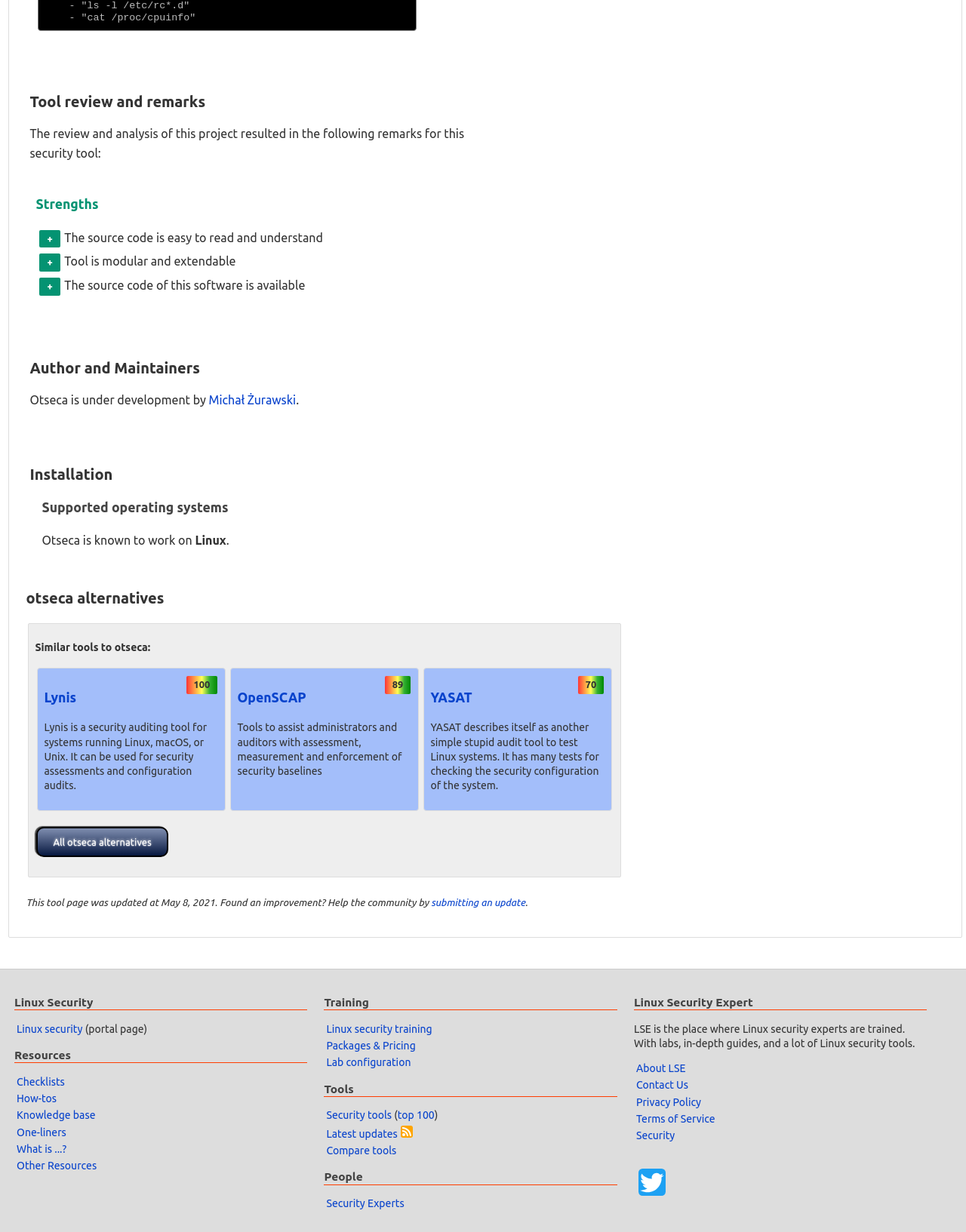Pinpoint the bounding box coordinates of the clickable element to carry out the following instruction: "Submit an update."

[0.446, 0.728, 0.544, 0.737]